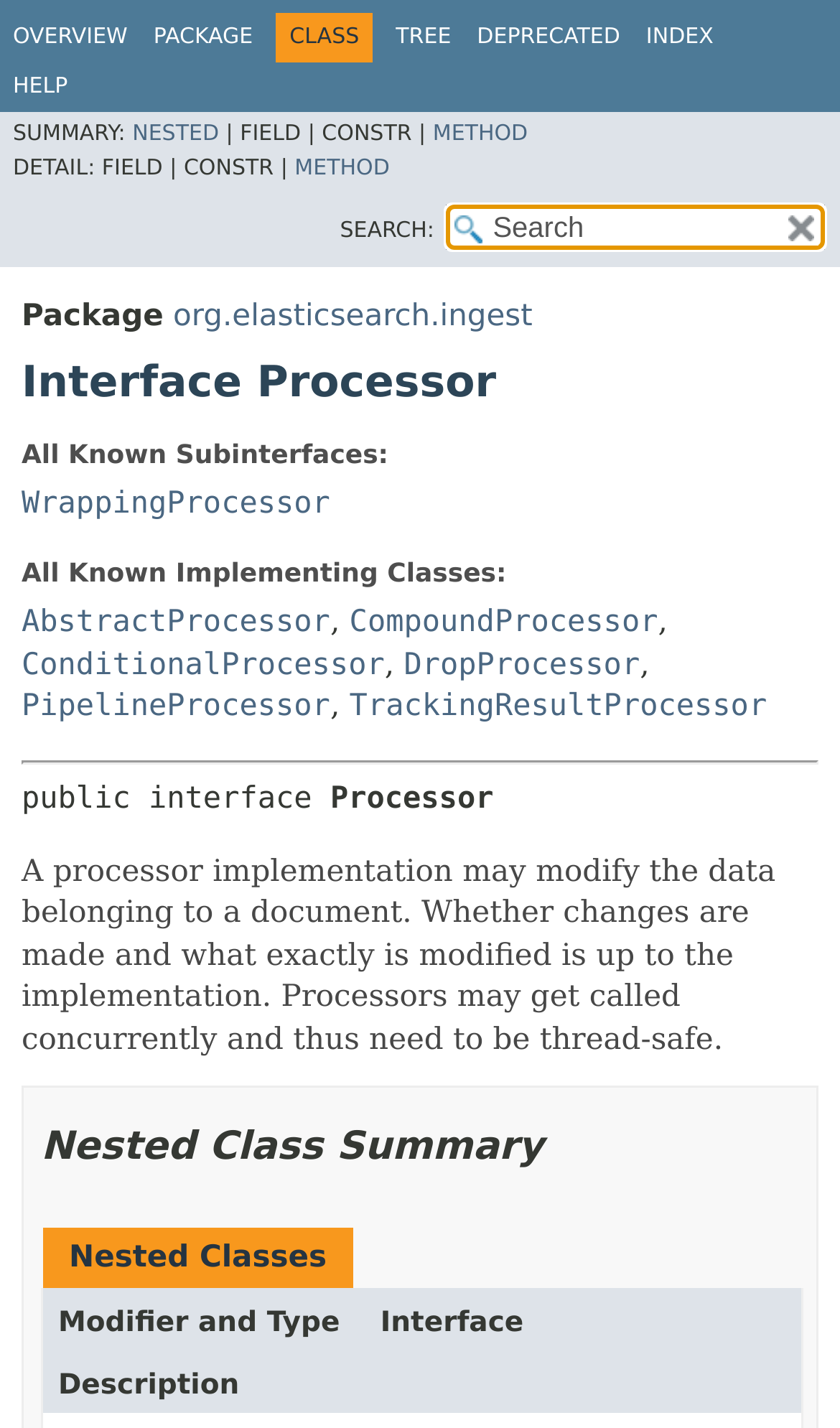Detail the features and information presented on the webpage.

This webpage appears to be a documentation page for a software interface, specifically the "Processor" interface in the "org.elasticsearch.ingest" package. 

At the top of the page, there are six links: "OVERVIEW", "PACKAGE", "TREE", "DEPRECATED", "INDEX", and "HELP". Below these links, there is a summary section with a brief description of the interface. 

To the right of the summary section, there is a search bar with a "reset" button next to it. 

Below the search bar, there is a section that displays the package name, "org.elasticsearch.ingest", as a link. 

The main content of the page is divided into several sections. The first section is a description list that lists all known subinterfaces of the "Processor" interface, including "WrappingProcessor". 

The second section is another description list that lists all known implementing classes of the "Processor" interface, including "AbstractProcessor", "CompoundProcessor", "ConditionalProcessor", "DropProcessor", "PipelineProcessor", and "TrackingResultProcessor". 

Below these sections, there is a horizontal separator line, followed by a section that describes the purpose of the "Processor" interface and its thread-safety requirements. 

Finally, there is a section titled "Nested Class Summary" that lists the nested classes of the "Processor" interface, along with their modifiers, types, and descriptions.